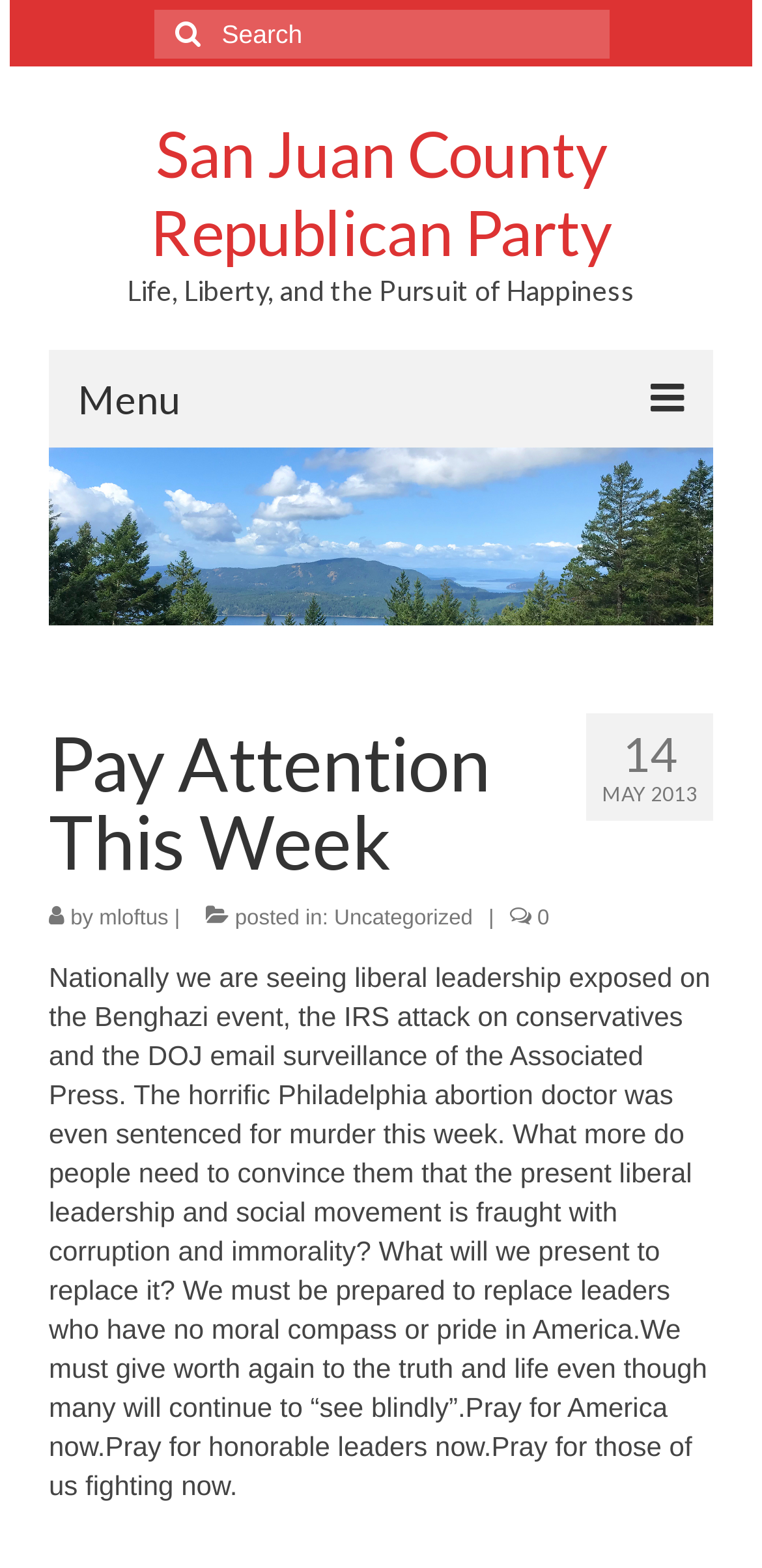What is the name of the party?
Based on the screenshot, provide your answer in one word or phrase.

San Juan County Republican Party